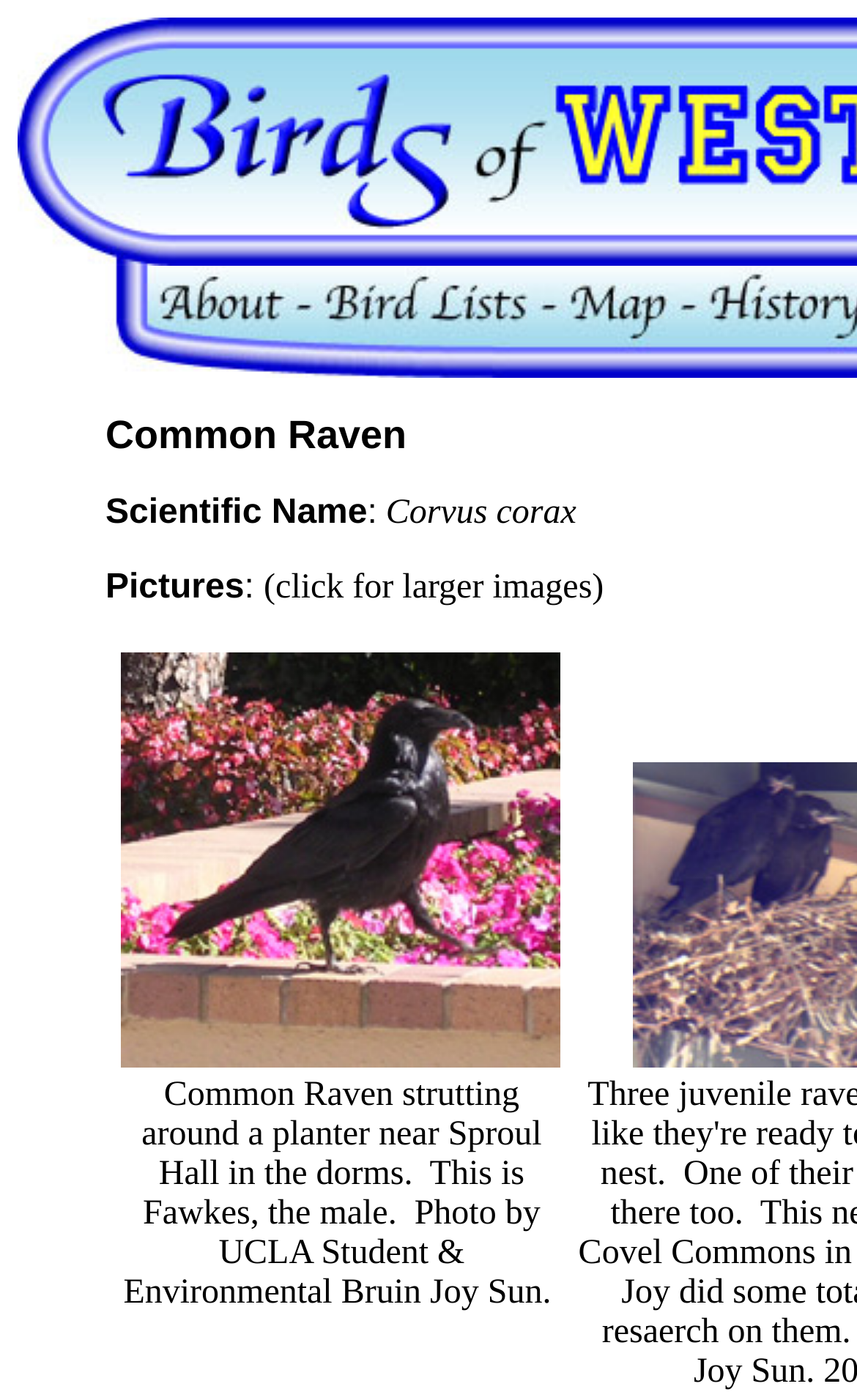Answer the question below using just one word or a short phrase: 
Who took the photo of the Common Raven?

UCLA Student & Environmental Bruin Joy Sun